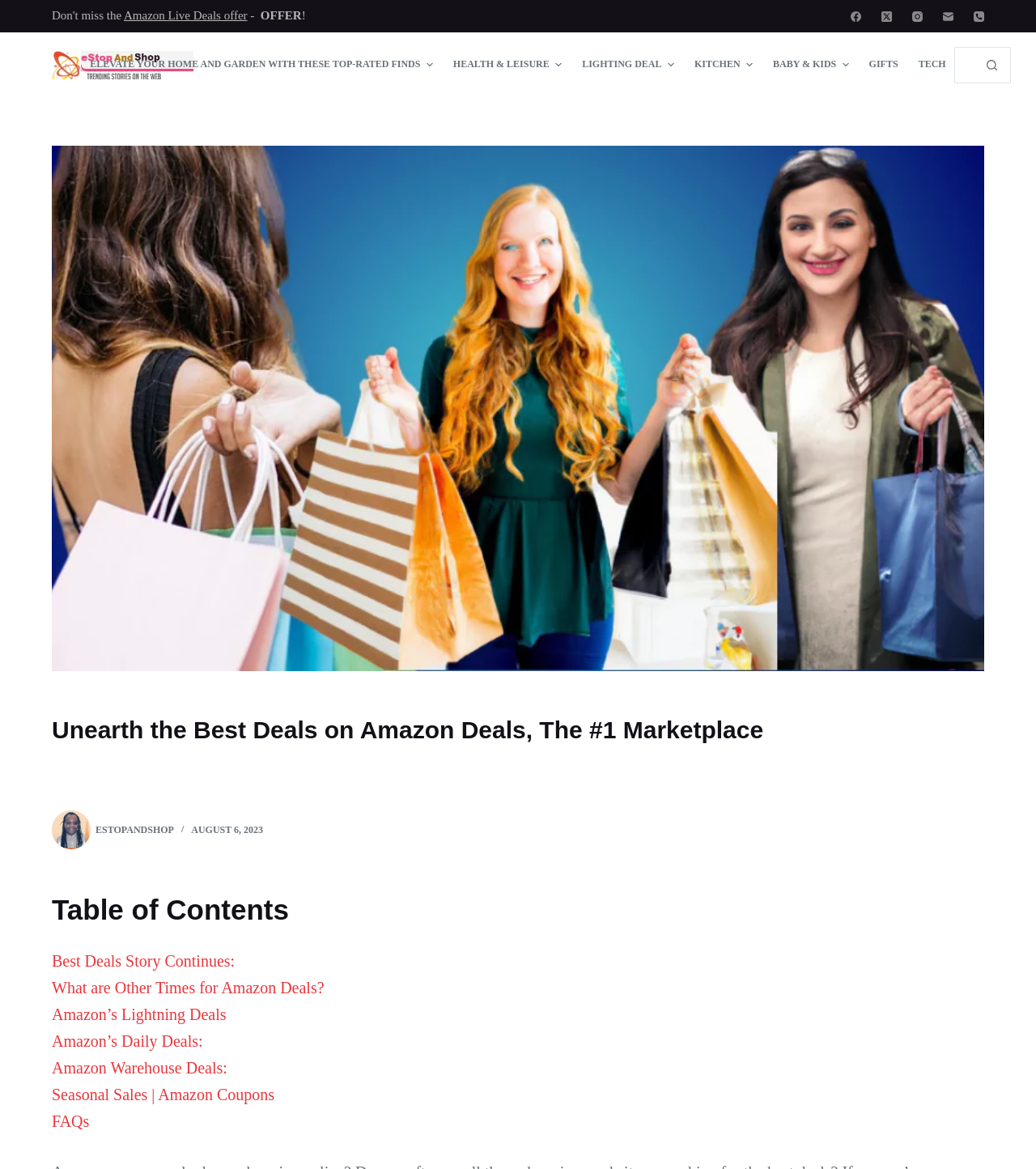Provide your answer in one word or a succinct phrase for the question: 
What are the categories in the header menu?

Home and Garden, Health and Leisure, etc.